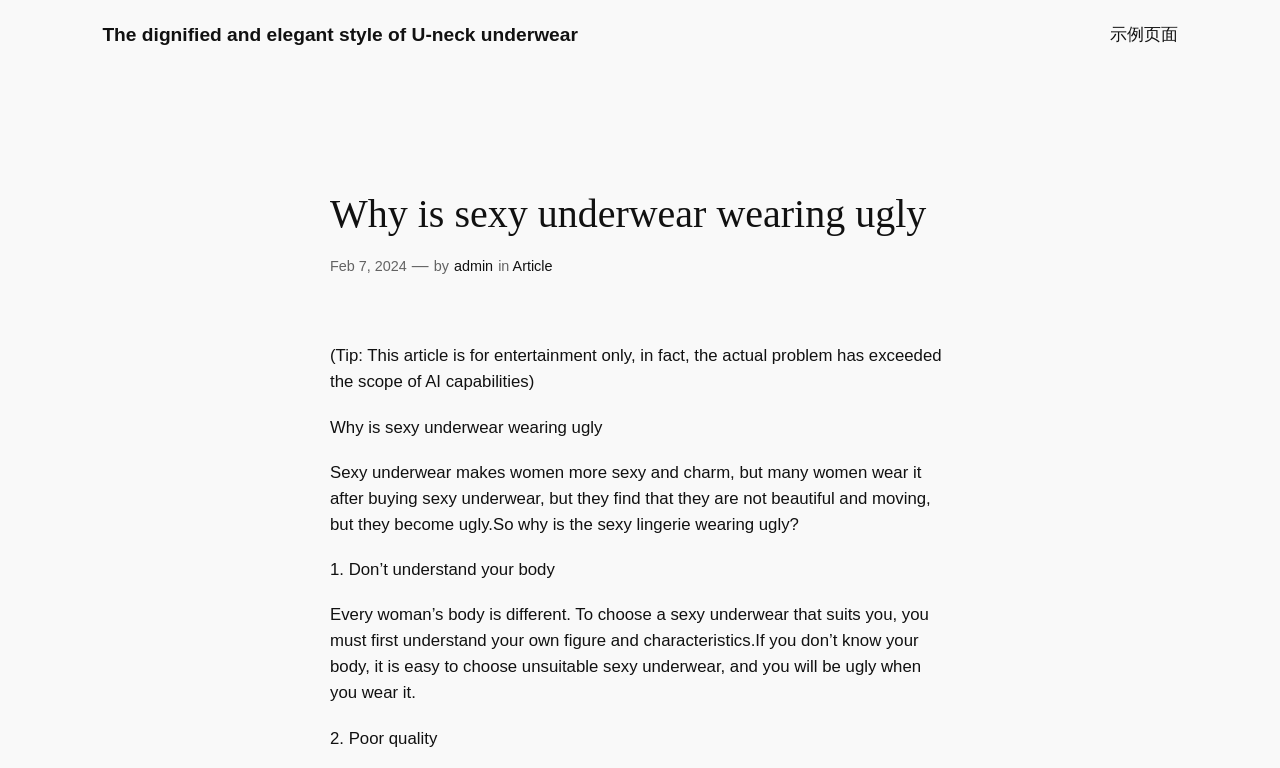What is the category of the article?
Look at the image and respond with a single word or a short phrase.

Article